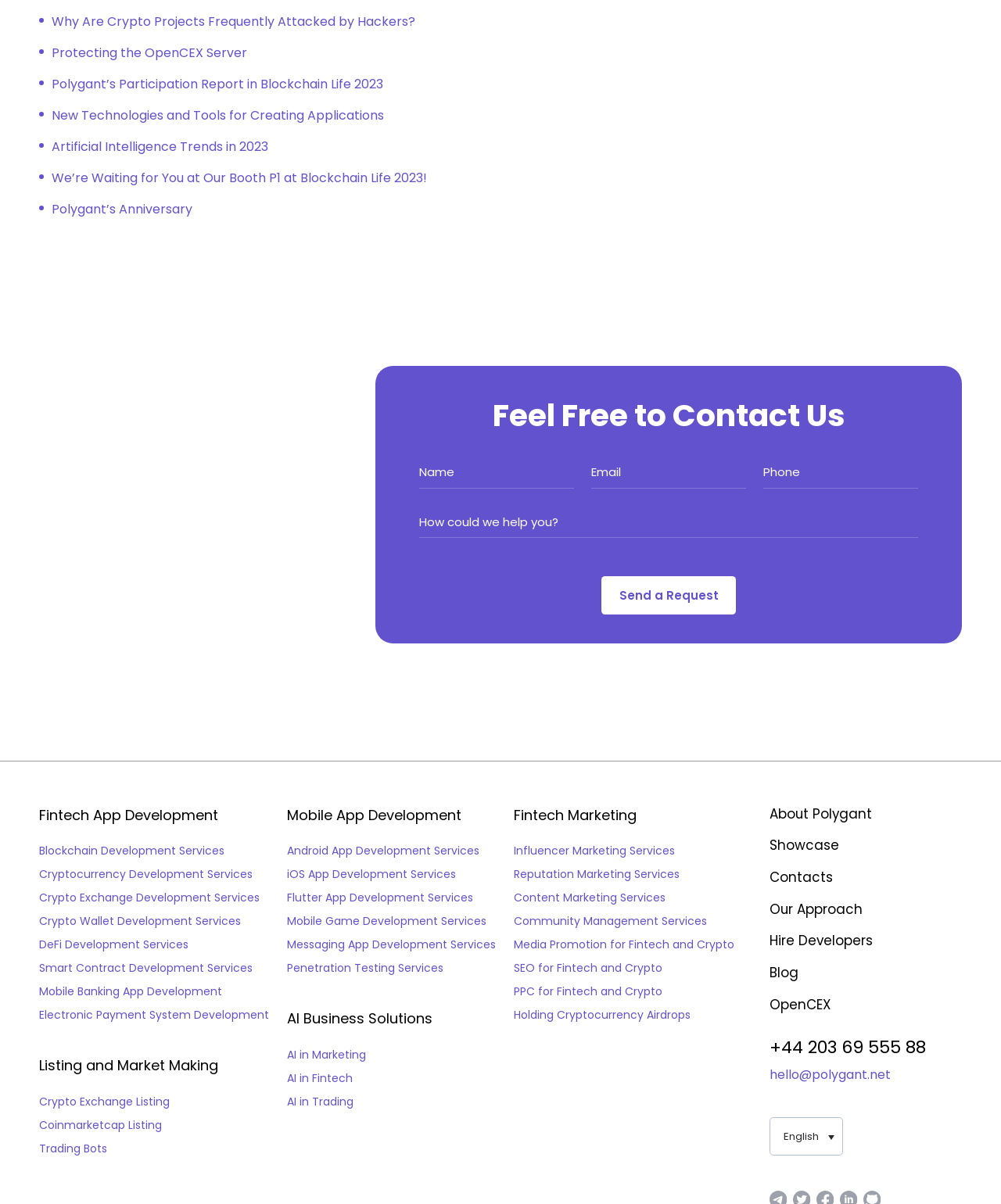What is the purpose of the contact form?
Answer the question with just one word or phrase using the image.

To send a request